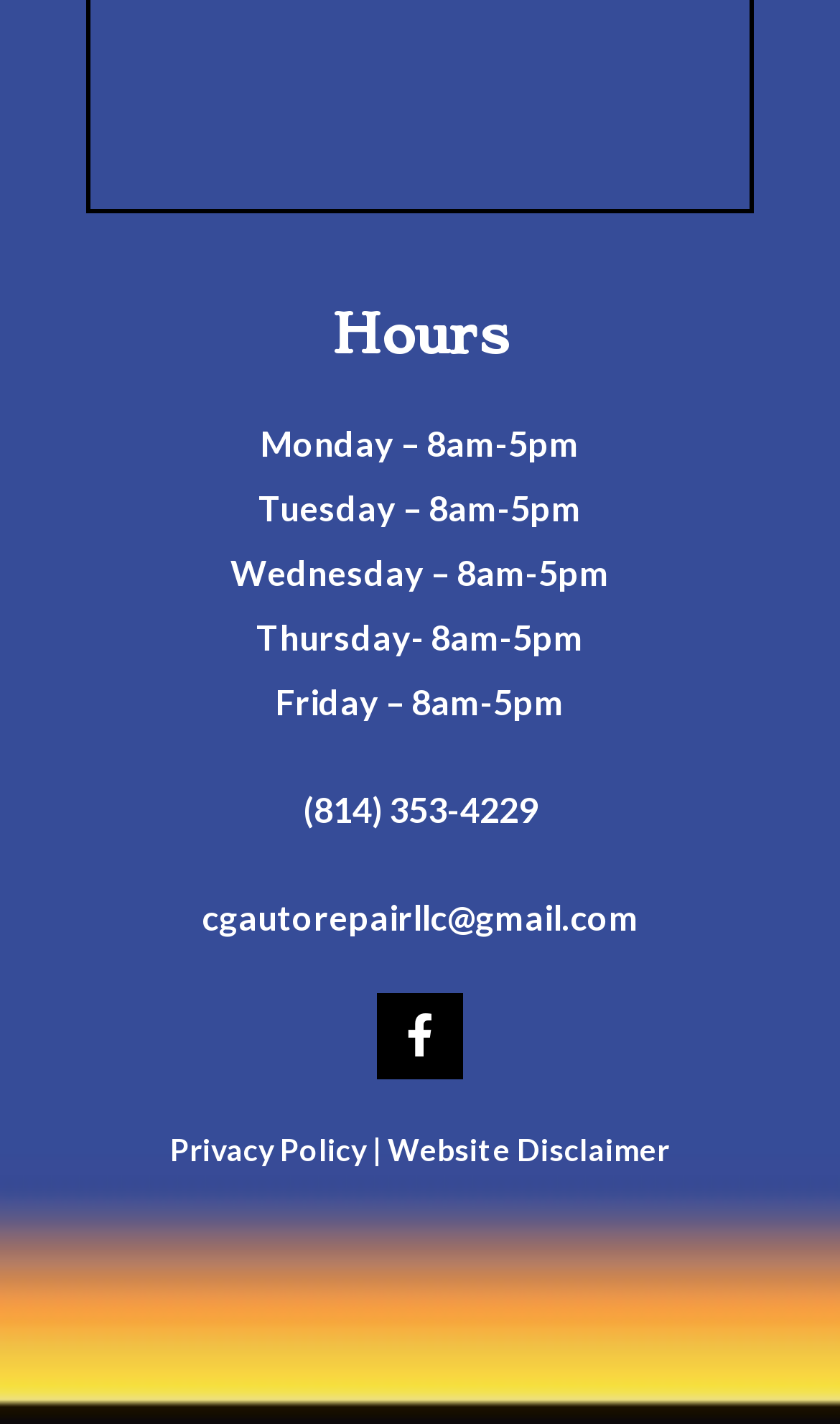What is the phone number of the business?
Please answer the question with as much detail as possible using the screenshot.

I found the phone number of the business by looking at the link element with the text '(814) 353-4229' which is located at [0.36, 0.554, 0.64, 0.582] on the webpage.